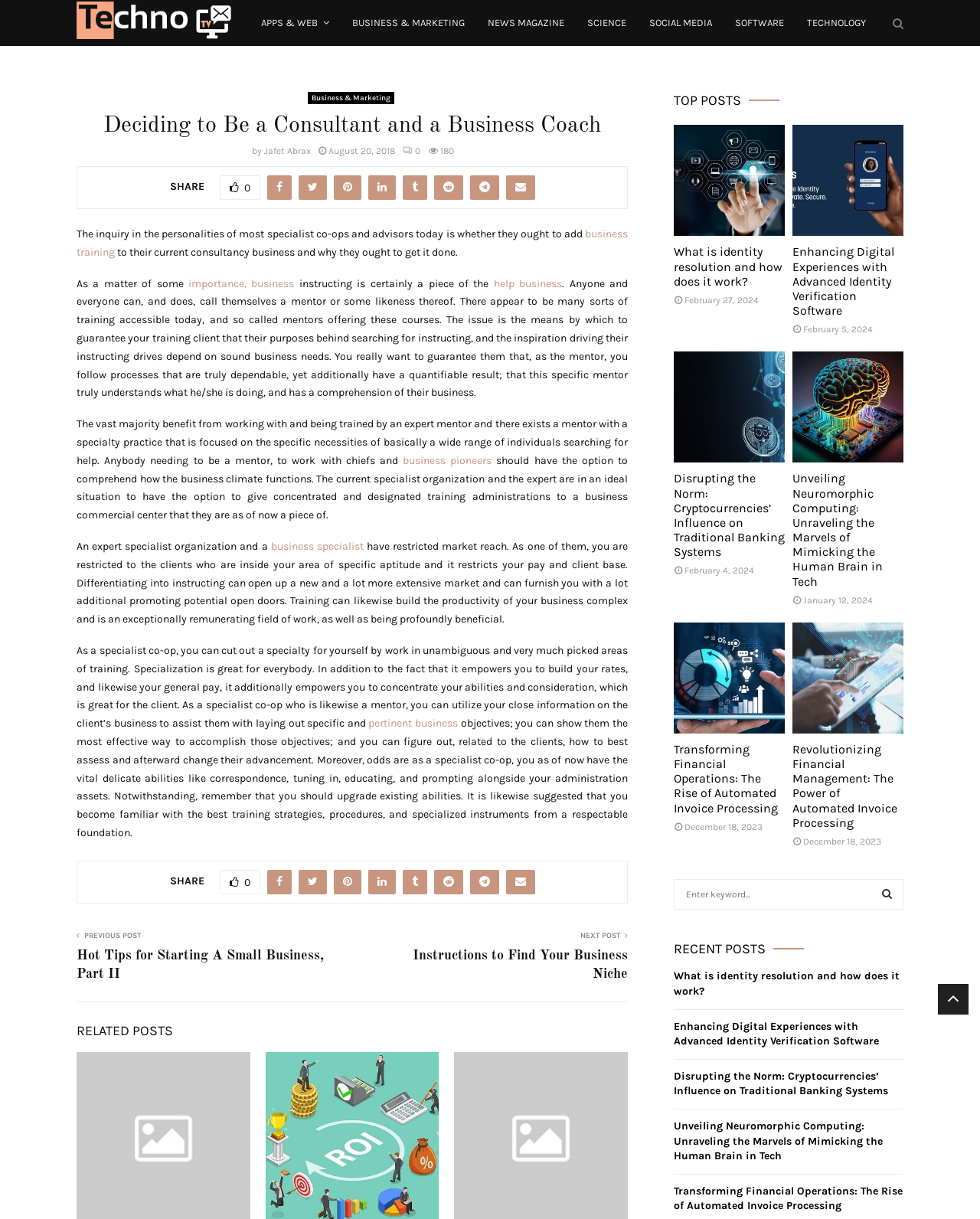Provide the text content of the webpage's main heading.

Deciding to Be a Consultant and a Business Coach